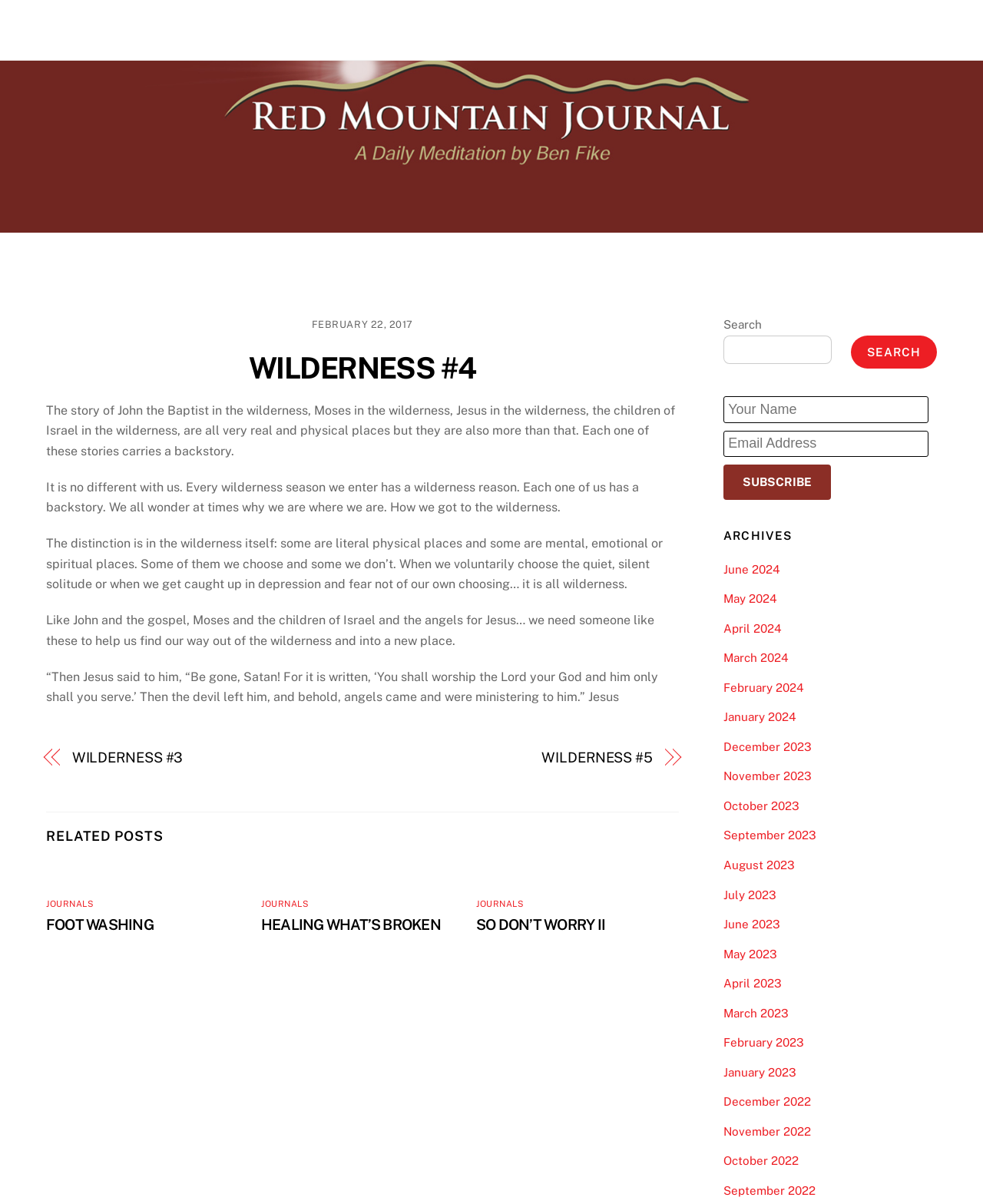Generate a thorough description of the webpage.

This webpage is titled "WILDERNESS #4 - Red Mountain Journal" and has a navigation menu at the top with links to "Home", "About Us", "About Our Journal", and "Contact". Below the navigation menu, there is an article with a timestamp "FEBRUARY 22, 2017" and a heading "WILDERNESS #4". The article discusses the stories of John the Baptist, Moses, Jesus, and the children of Israel in the wilderness, and how they relate to our own experiences of wilderness seasons.

The article is divided into several paragraphs, with a quote from the Bible at the end. Below the article, there are links to related posts, including "WILDERNESS #3" and "WILDERNESS #5". There are also three columns of articles with images, each with a heading and a link to "JOURNALS".

On the right side of the page, there is a search bar with a button labeled "SEARCH". Below the search bar, there are fields to enter a name and email address, with a link to "SUBSCRIBE". There is also a section labeled "ARCHIVES" with links to monthly archives from June 2024 to September 2022. At the very bottom of the page, there is a link to "Back To Top".